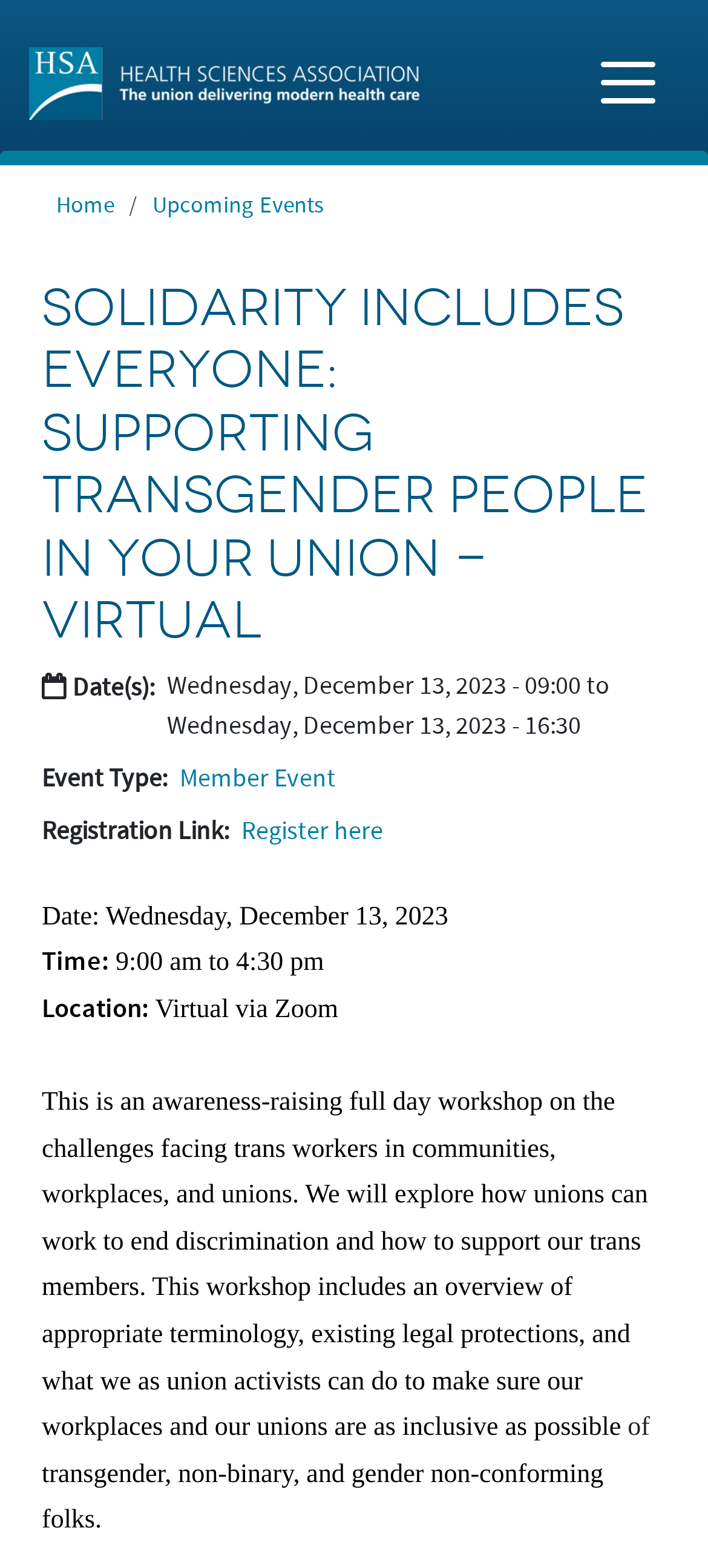Refer to the image and provide a thorough answer to this question:
What is the purpose of the workshop?

I inferred this by reading the description of the workshop, which mentions that it is an awareness-raising full day workshop on the challenges facing trans workers in communities, workplaces, and unions.